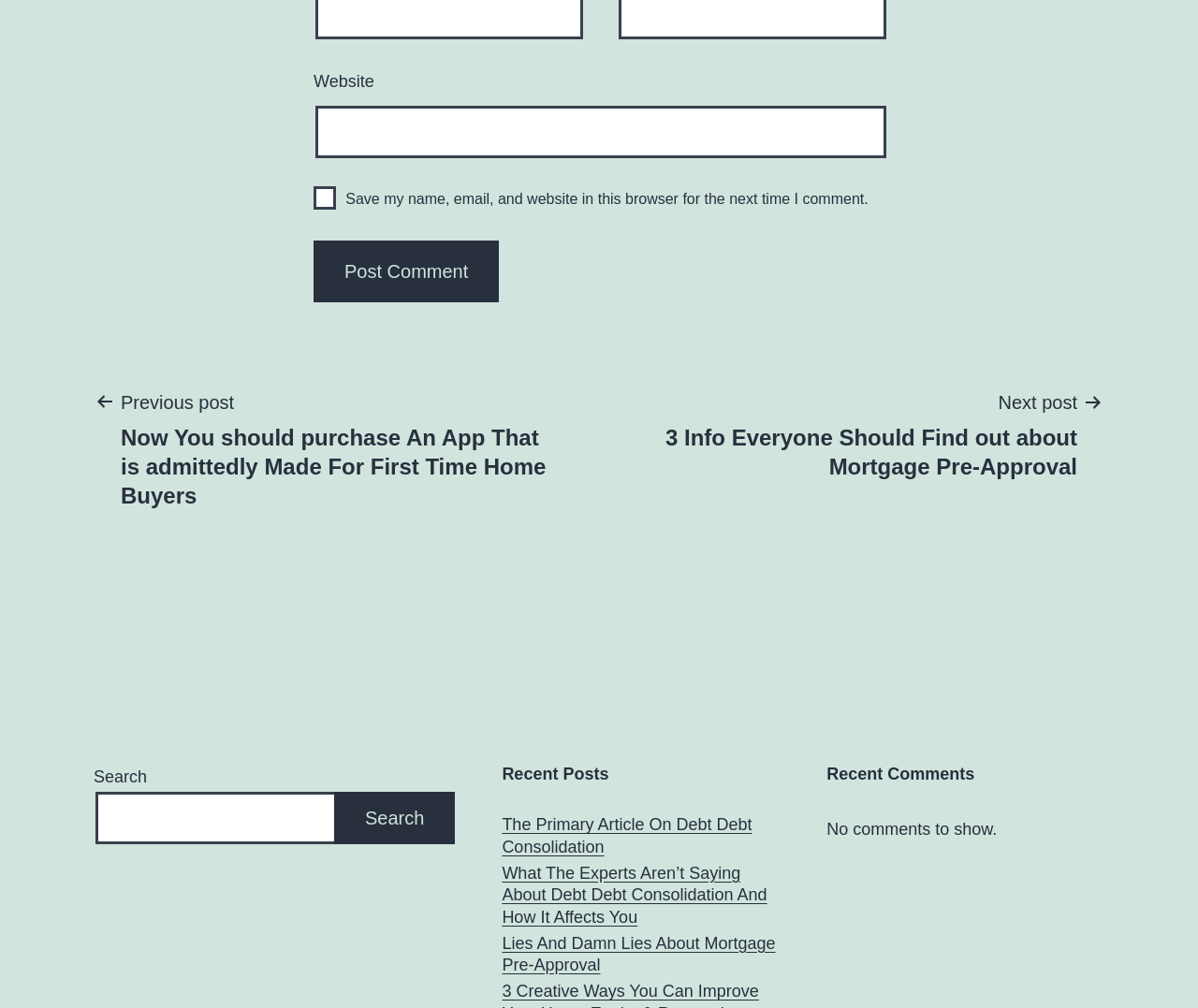What is the purpose of the checkbox?
Answer the question with a single word or phrase by looking at the picture.

Save website data